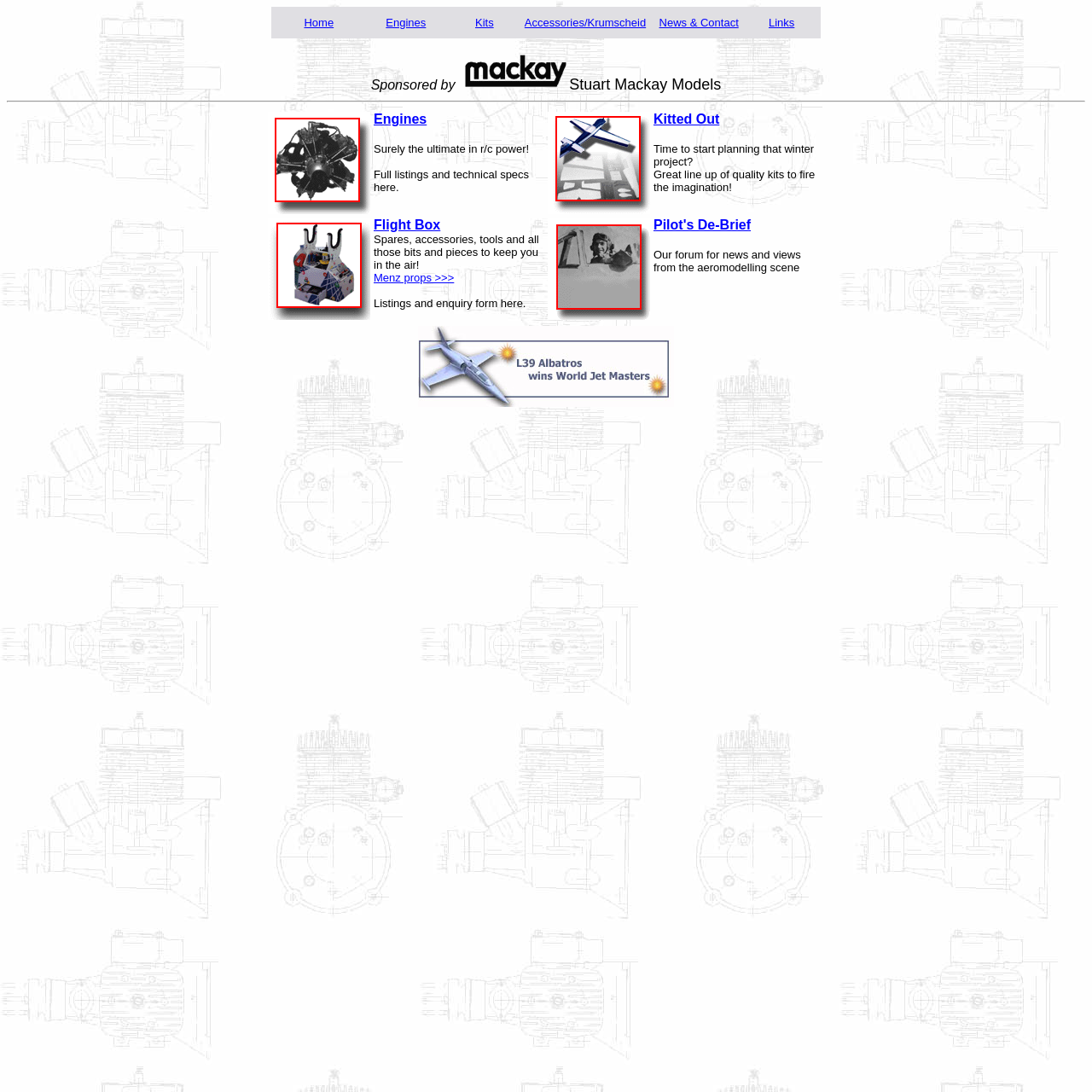What is the name of the sponsor of this website?
Please utilize the information in the image to give a detailed response to the question.

I found a static text element with the text 'Sponsored by' followed by another static text element with the text 'Stuart Mackay Models'. This suggests that Stuart Mackay Models is the sponsor of this website.